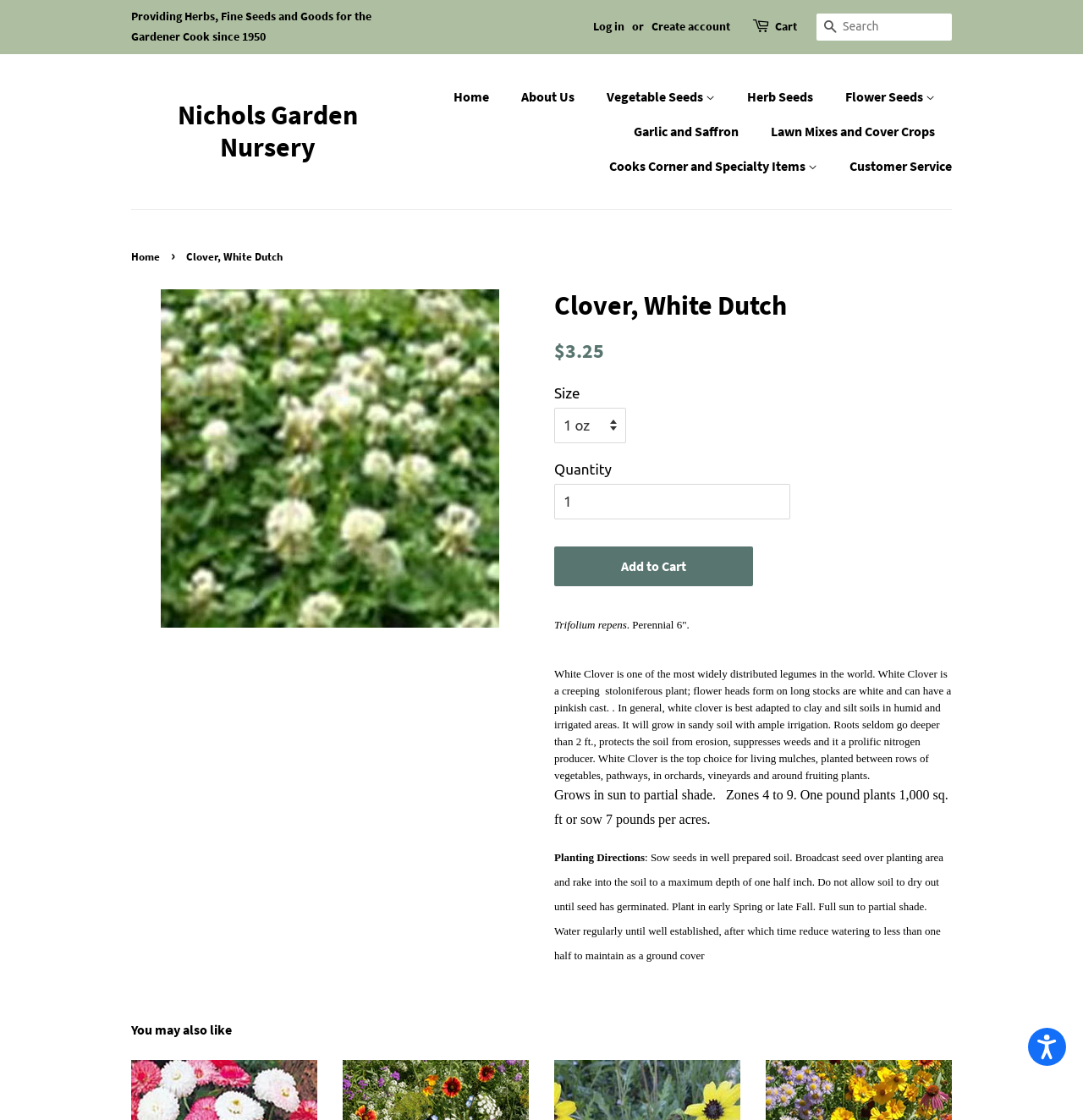Produce an extensive caption that describes everything on the webpage.

This webpage is about a specific type of clover, White Dutch Clover, and is part of an online nursery store. At the top of the page, there are several links for accessibility options, including "Skip to Content", "Skip to Menu", and "Skip to Footer". Below these links, there is a button for accessibility options and a small image.

The main content of the page is divided into two sections. On the left side, there is a menu with links to different categories, including "Home", "About Us", "Vegetable Seeds", "Herb Seeds", "Flower Seeds", and more. Under the "Vegetable Seeds" category, there are many sub-links to specific types of vegetables, such as "Artichoke", "Beans", and "Broccoli". Similarly, under the "Flower Seeds" category, there are sub-links to specific types of flowers, such as "Marigolds", "Morning Glory", and "Sunflower Seeds".

On the right side of the page, there is a section with information about the White Dutch Clover, including a heading with the name of the plant, an image of the clover, and a paragraph of text describing its characteristics. Below this section, there is a line of text indicating the regular price of the clover.

At the top right corner of the page, there are links to "Log in" and "Create account", as well as a search bar. Above the main content, there is a banner with the nursery's name, "Nichols Garden Nursery", and a tagline, "Providing Herbs, Fine Seeds and Goods for the Gardener Cook since 1950".